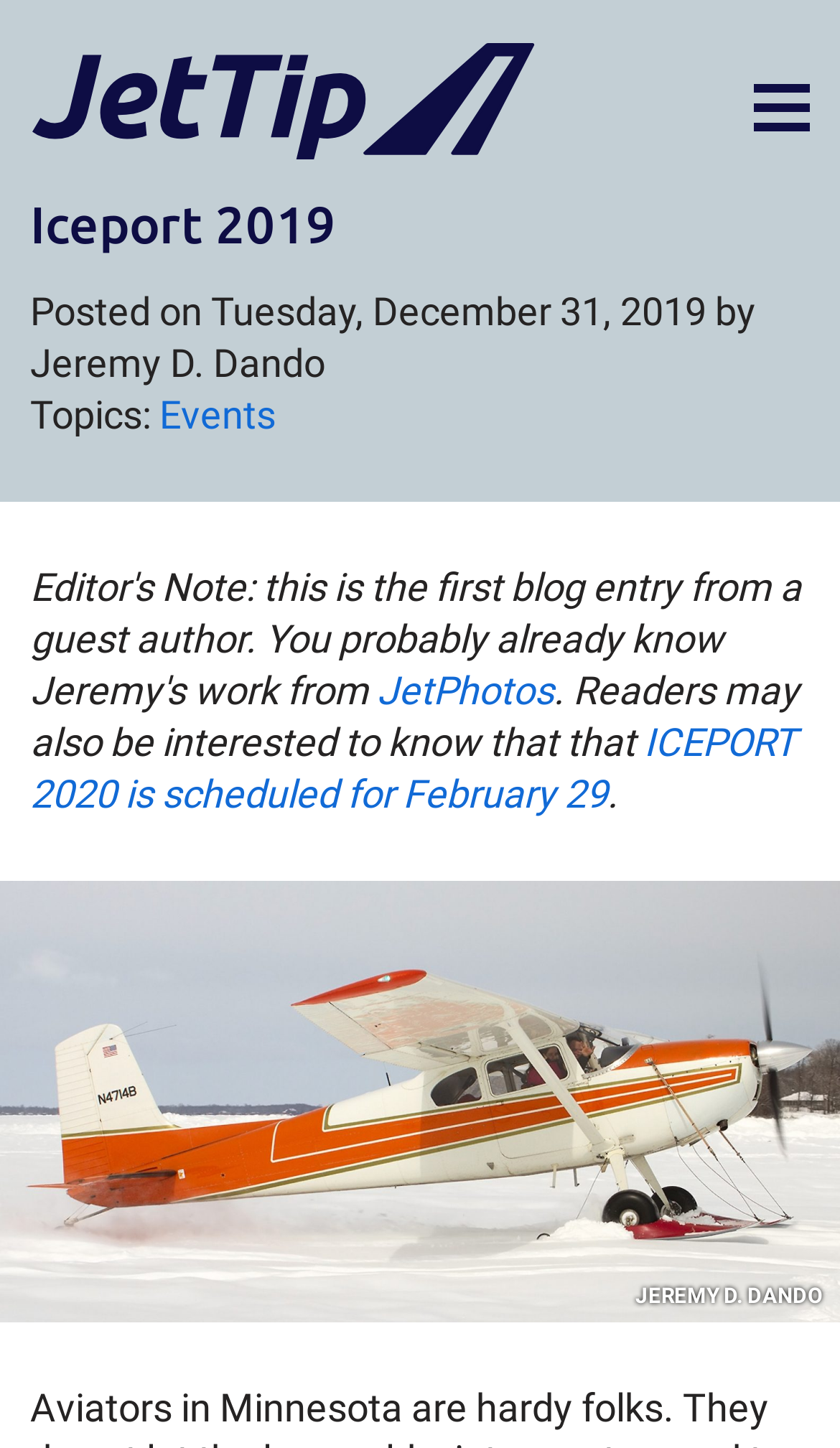Identify the bounding box of the HTML element described here: "Accept". Provide the coordinates as four float numbers between 0 and 1: [left, top, right, bottom].

None